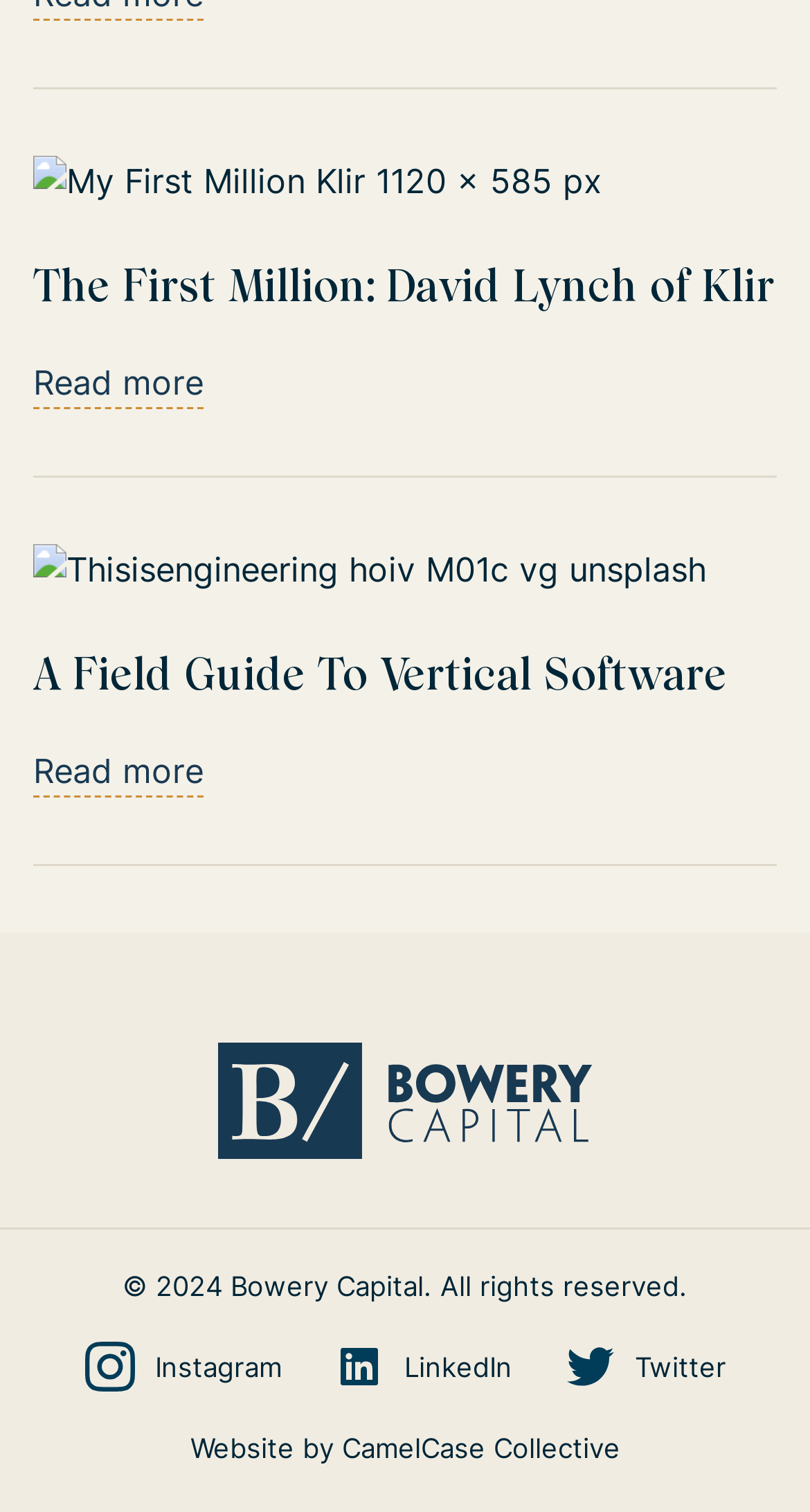Based on the element description Website by CamelCase Collective, identify the bounding box of the UI element in the given webpage screenshot. The coordinates should be in the format (top-left x, top-left y, bottom-right x, bottom-right y) and must be between 0 and 1.

[0.041, 0.942, 0.959, 0.973]